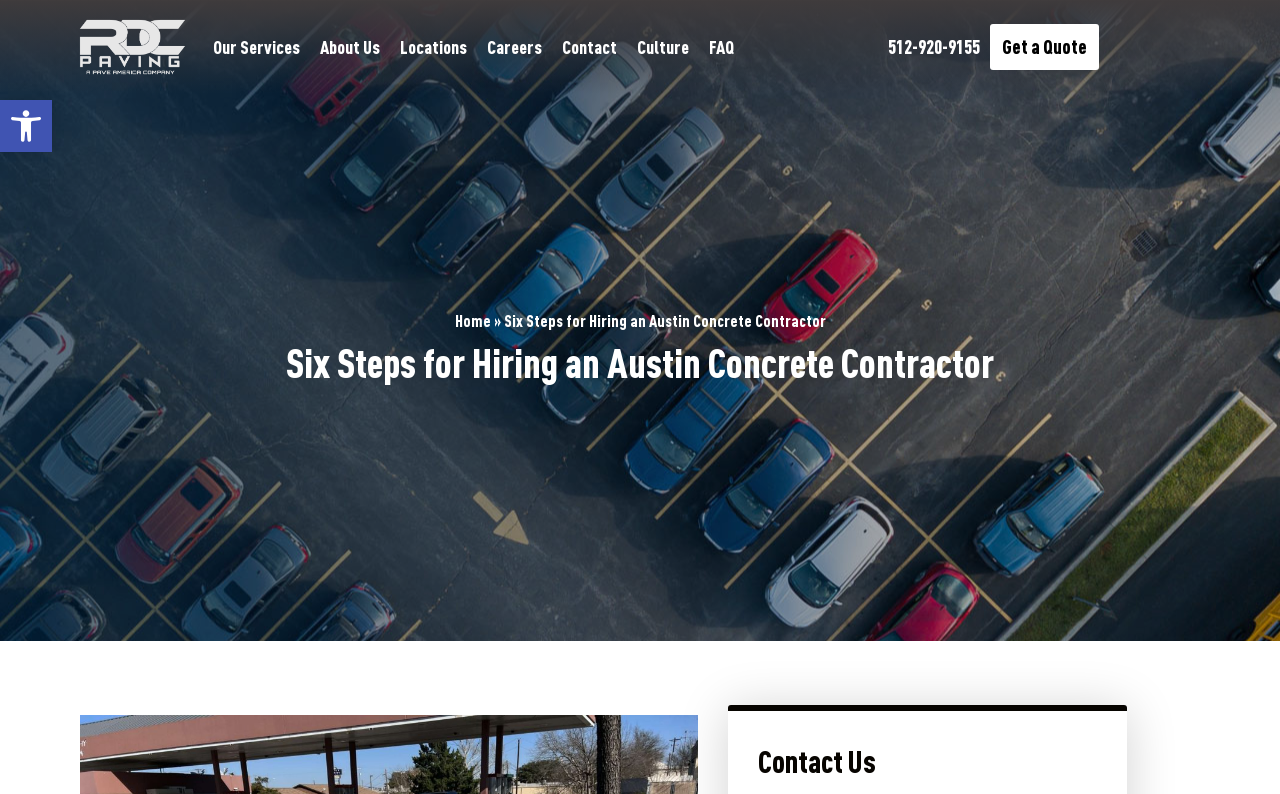Please find the bounding box coordinates of the clickable region needed to complete the following instruction: "Discover The Bahamas". The bounding box coordinates must consist of four float numbers between 0 and 1, i.e., [left, top, right, bottom].

None